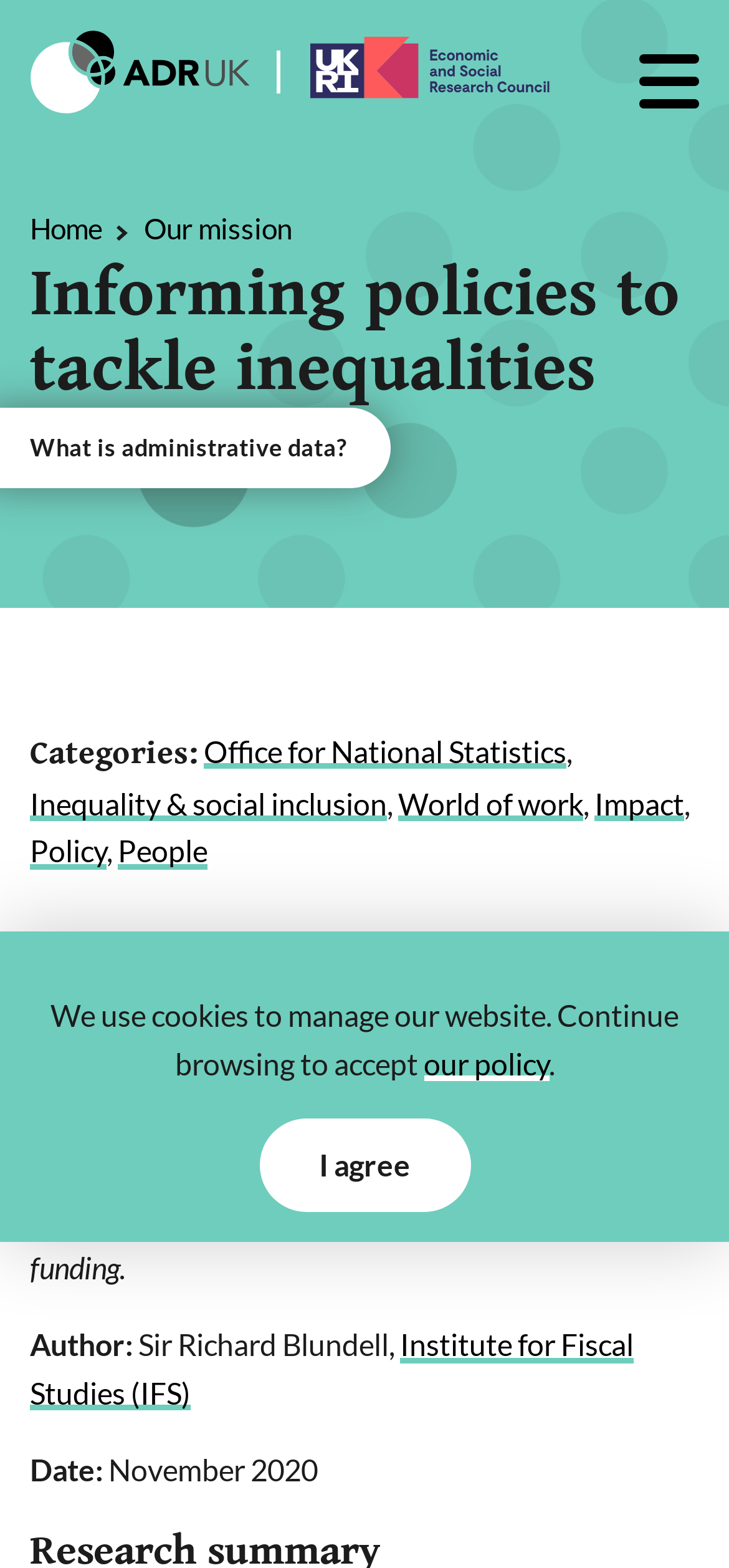Determine the bounding box coordinates of the element that should be clicked to execute the following command: "Search for a keyword".

[0.041, 0.111, 0.815, 0.168]